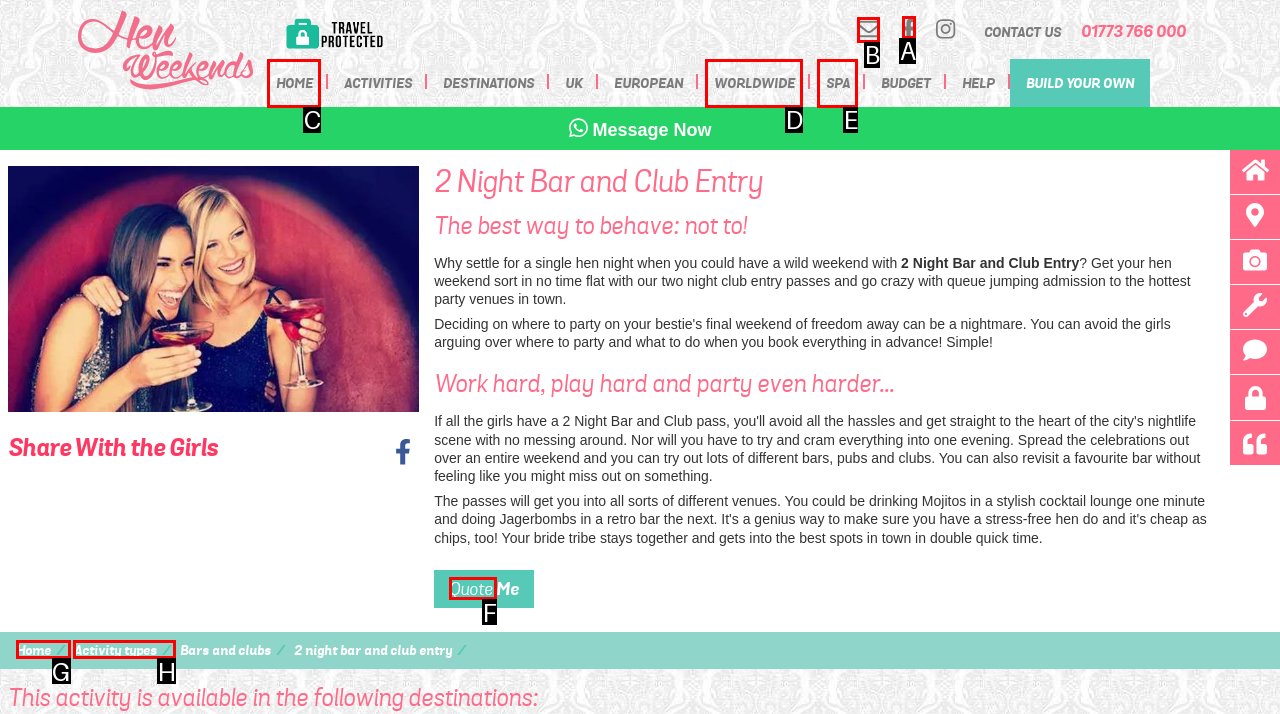Identify the correct HTML element to click for the task: Get a quote. Provide the letter of your choice.

F